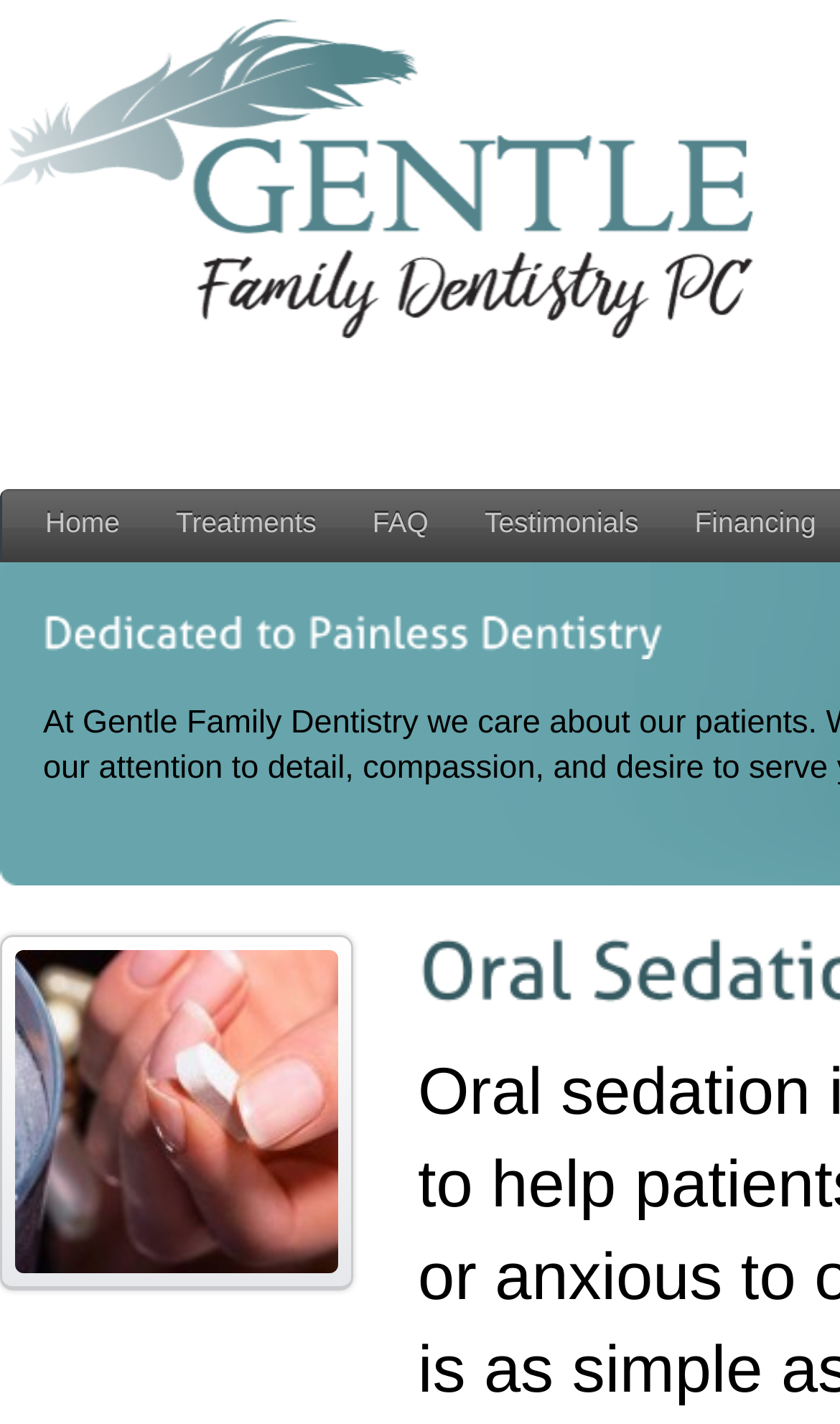What is the purpose of the webpage?
Provide a concise answer using a single word or phrase based on the image.

To provide information about oral sedation